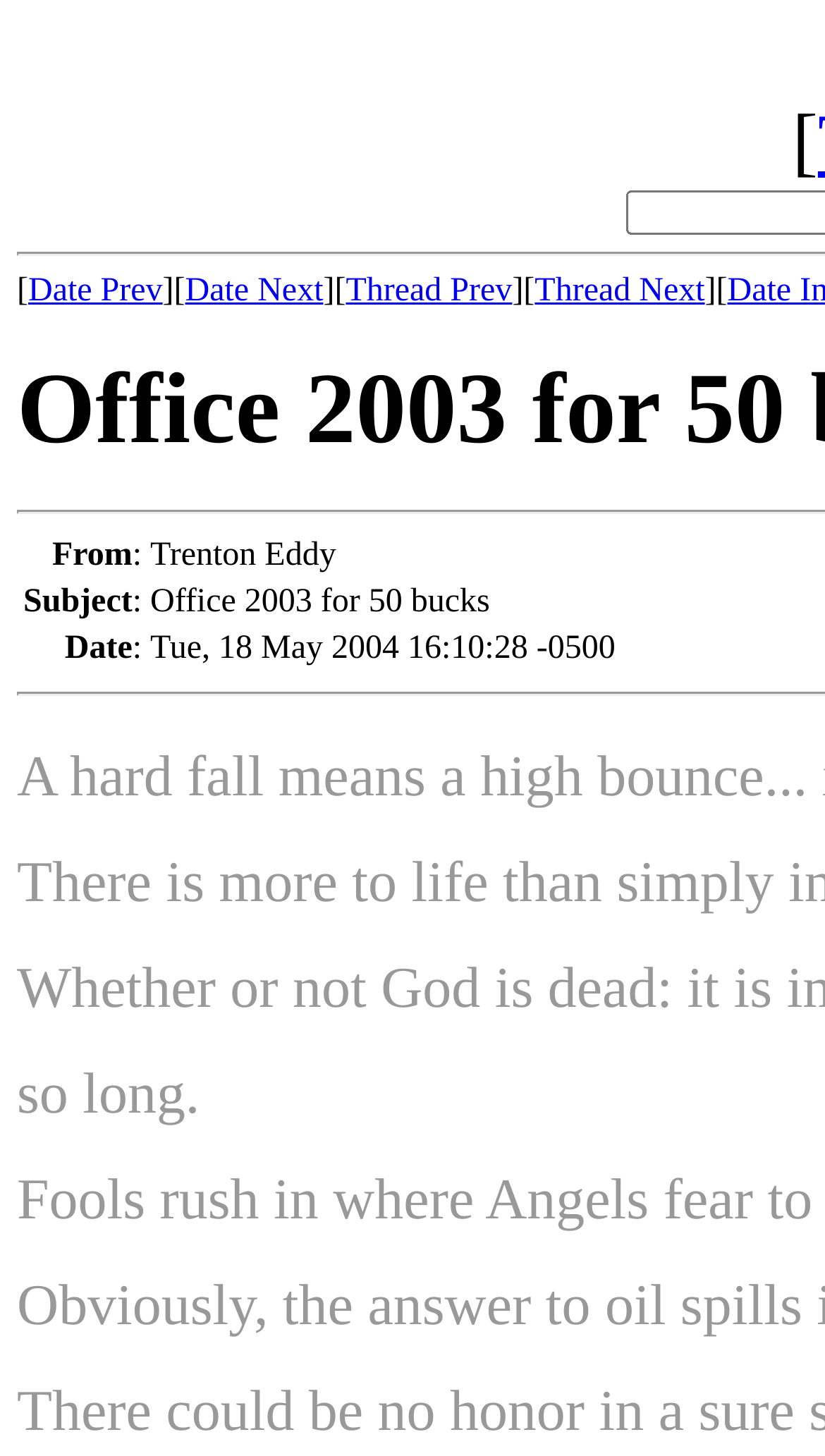Answer the following in one word or a short phrase: 
What is the subject of the message?

Office 2003 for 50 bucks